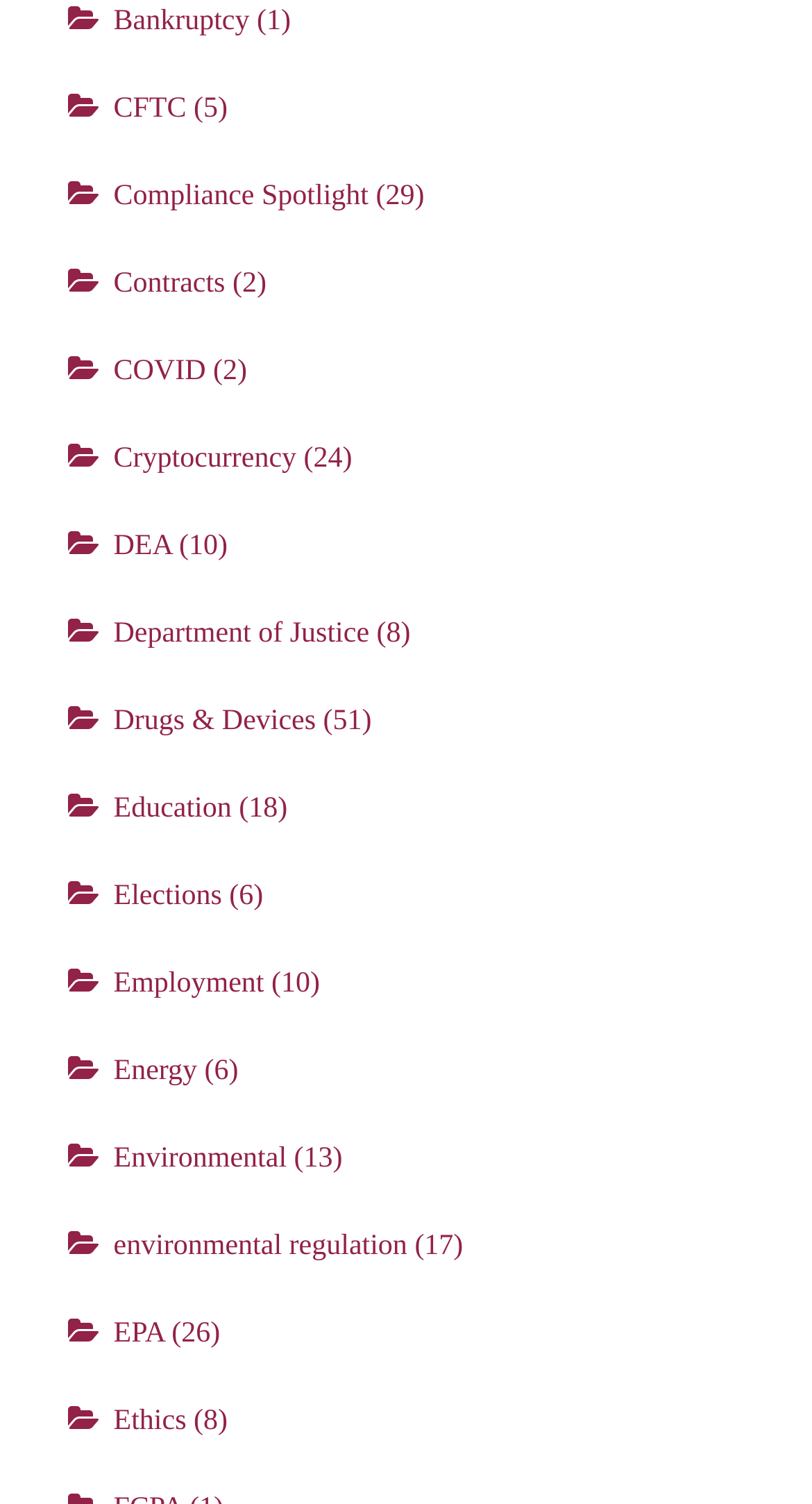What is the last link on the webpage?
Based on the image, give a one-word or short phrase answer.

Ethics